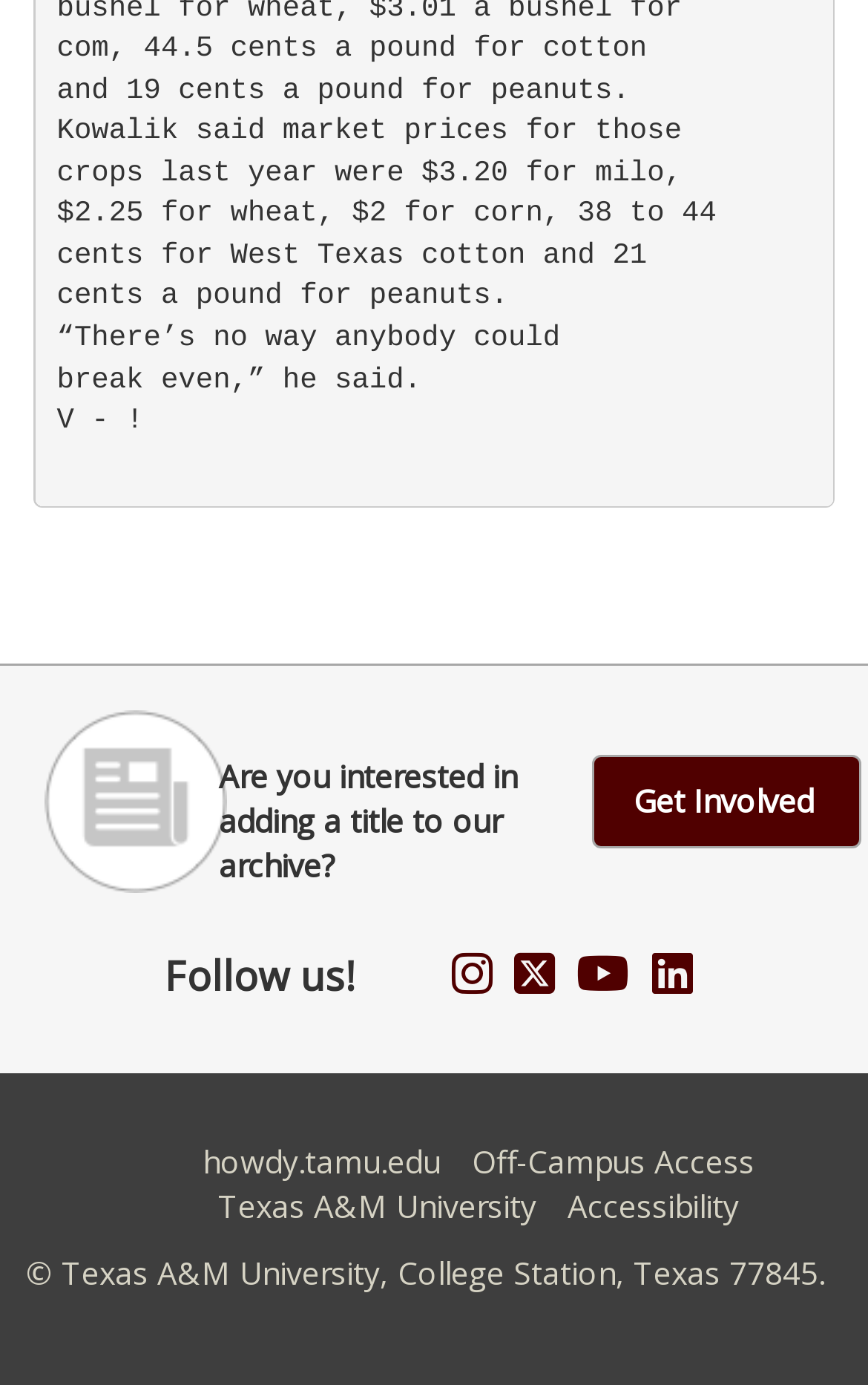Please answer the following question using a single word or phrase: 
What is the icon above the 'Are you interested...' text?

newspaper icon